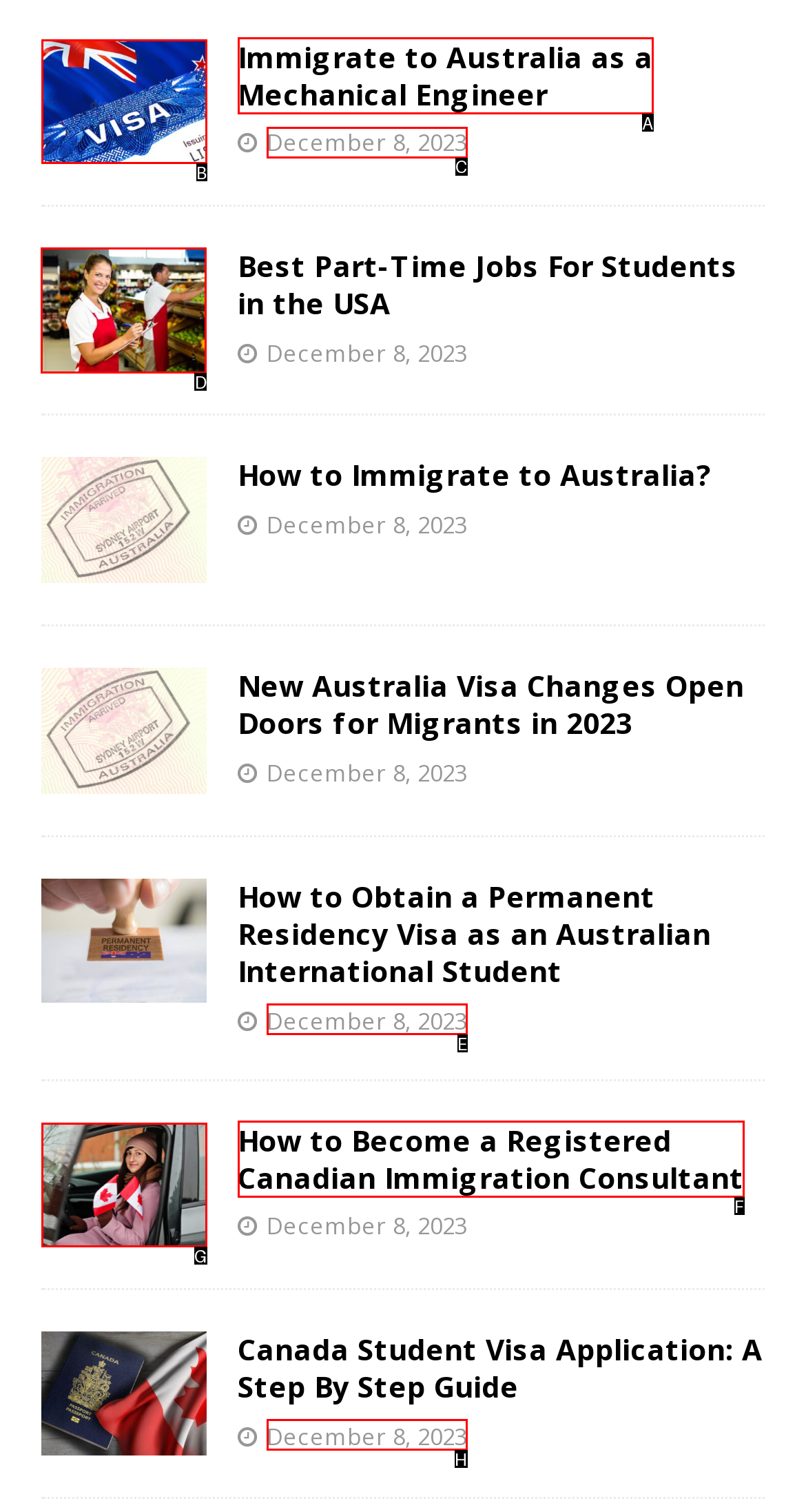Point out which HTML element you should click to fulfill the task: Read the article about Best Part-Time Jobs For Students in the USA.
Provide the option's letter from the given choices.

D